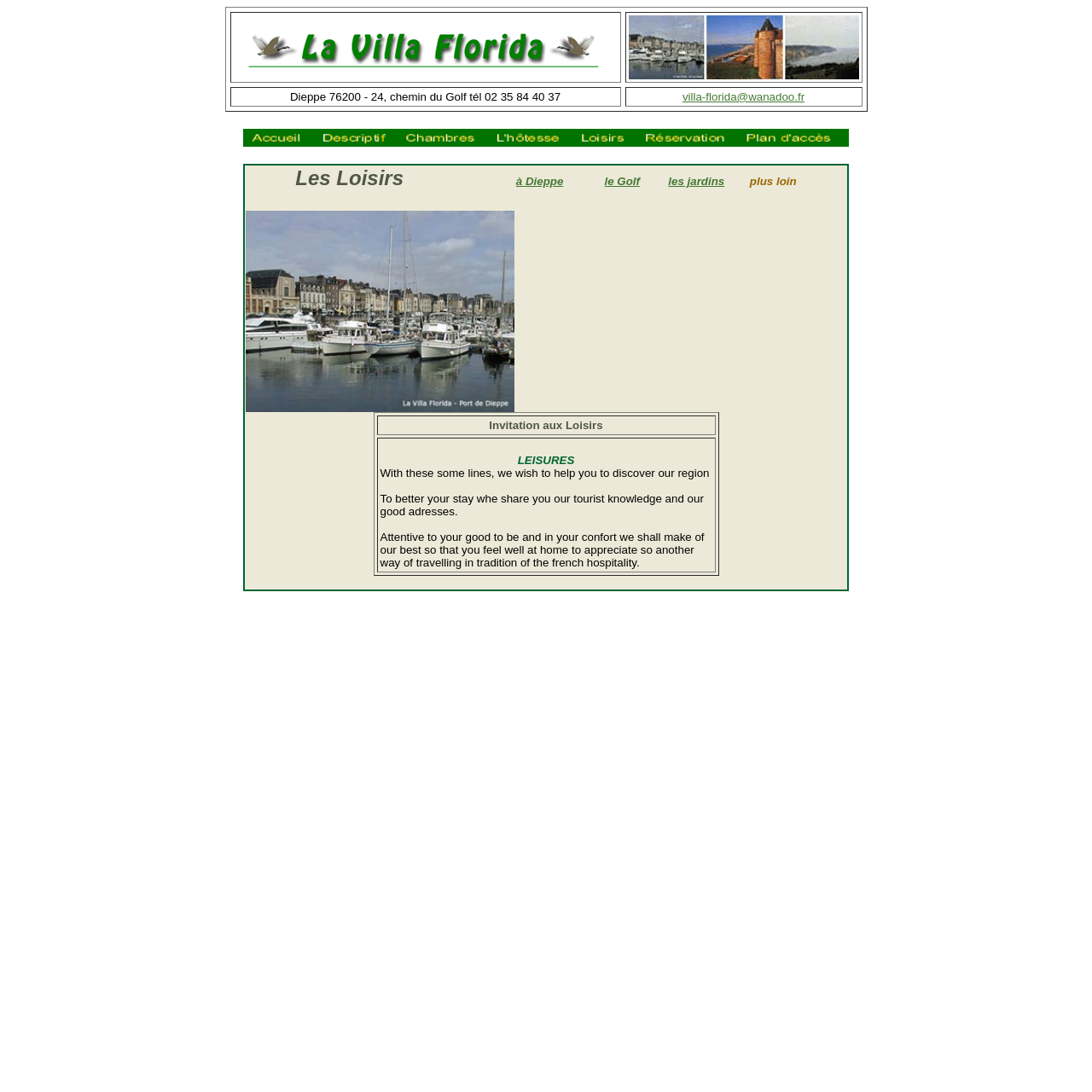Can you give a comprehensive explanation to the question given the content of the image?
How many images are there in the first table?

I found the number of images by looking at the first table element and counting the number of image elements inside it, which are two.